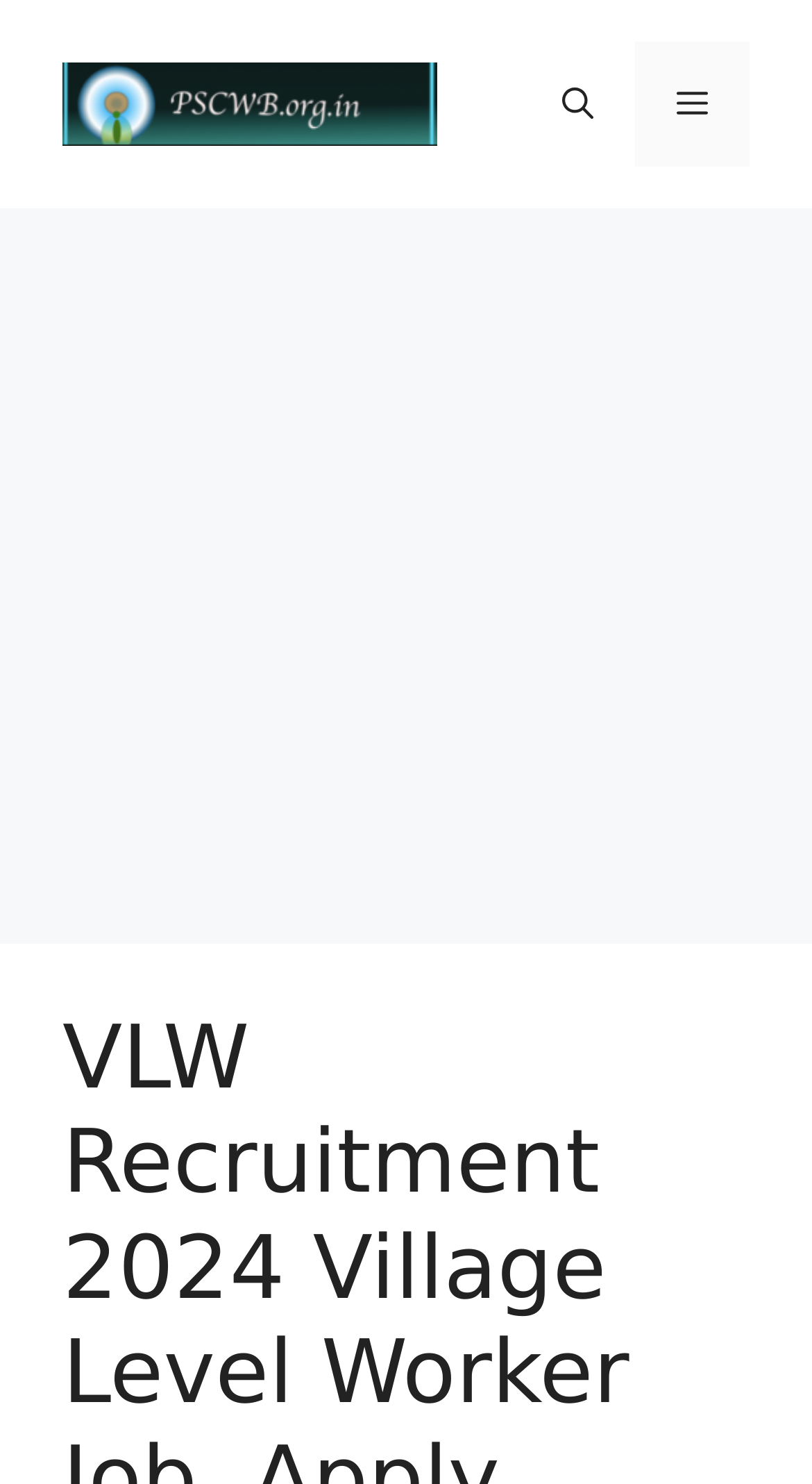Could you identify the text that serves as the heading for this webpage?

VLW Recruitment 2024 Village Level Worker Job, Apply Online